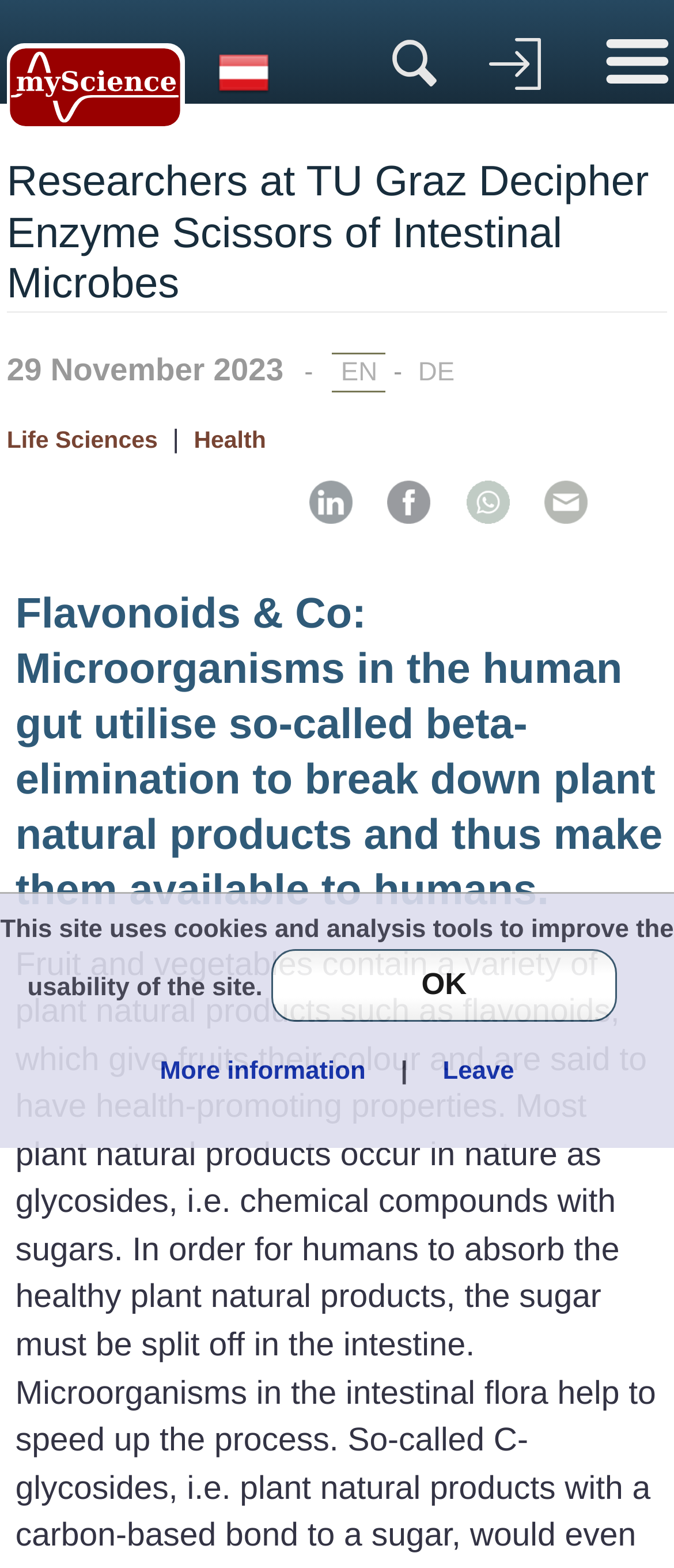Provide your answer in one word or a succinct phrase for the question: 
What is the language of the webpage?

English